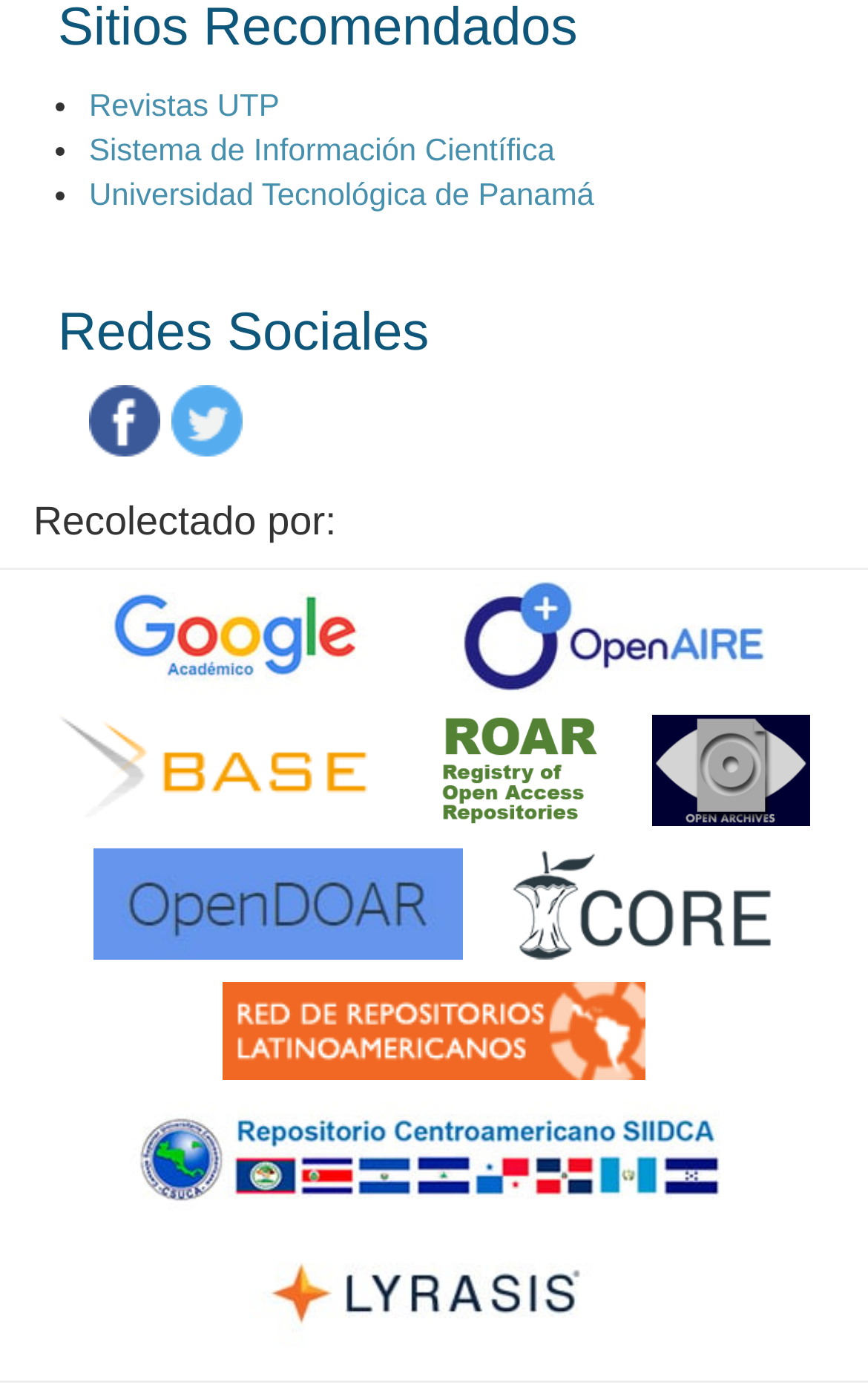Please identify the coordinates of the bounding box for the clickable region that will accomplish this instruction: "go to home page".

None